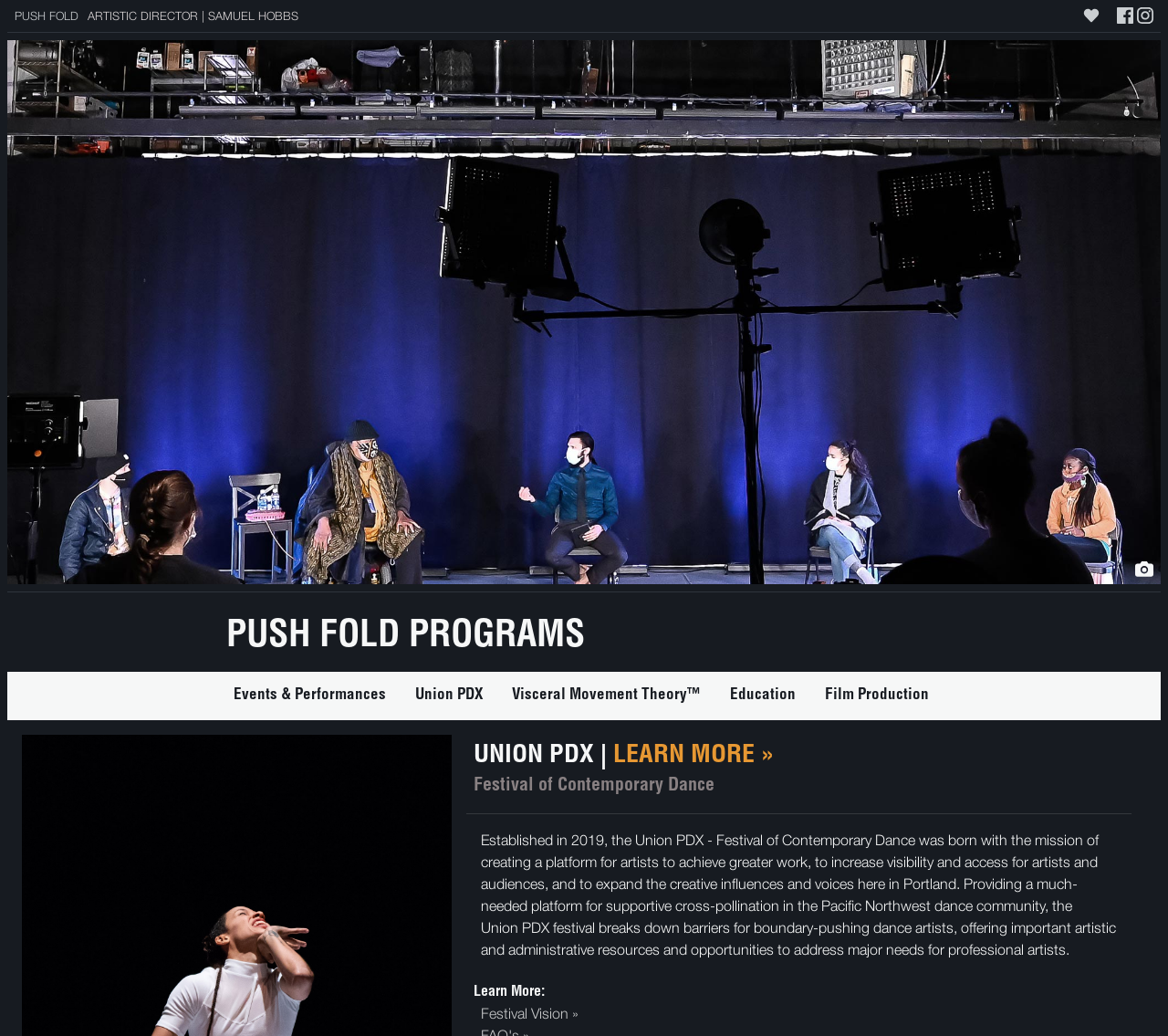Carefully examine the image and provide an in-depth answer to the question: What can be done on the webpage?

The answer can be found by looking at the link element 'View Photo' which indicates that one of the actions that can be performed on the webpage is to view a photo.